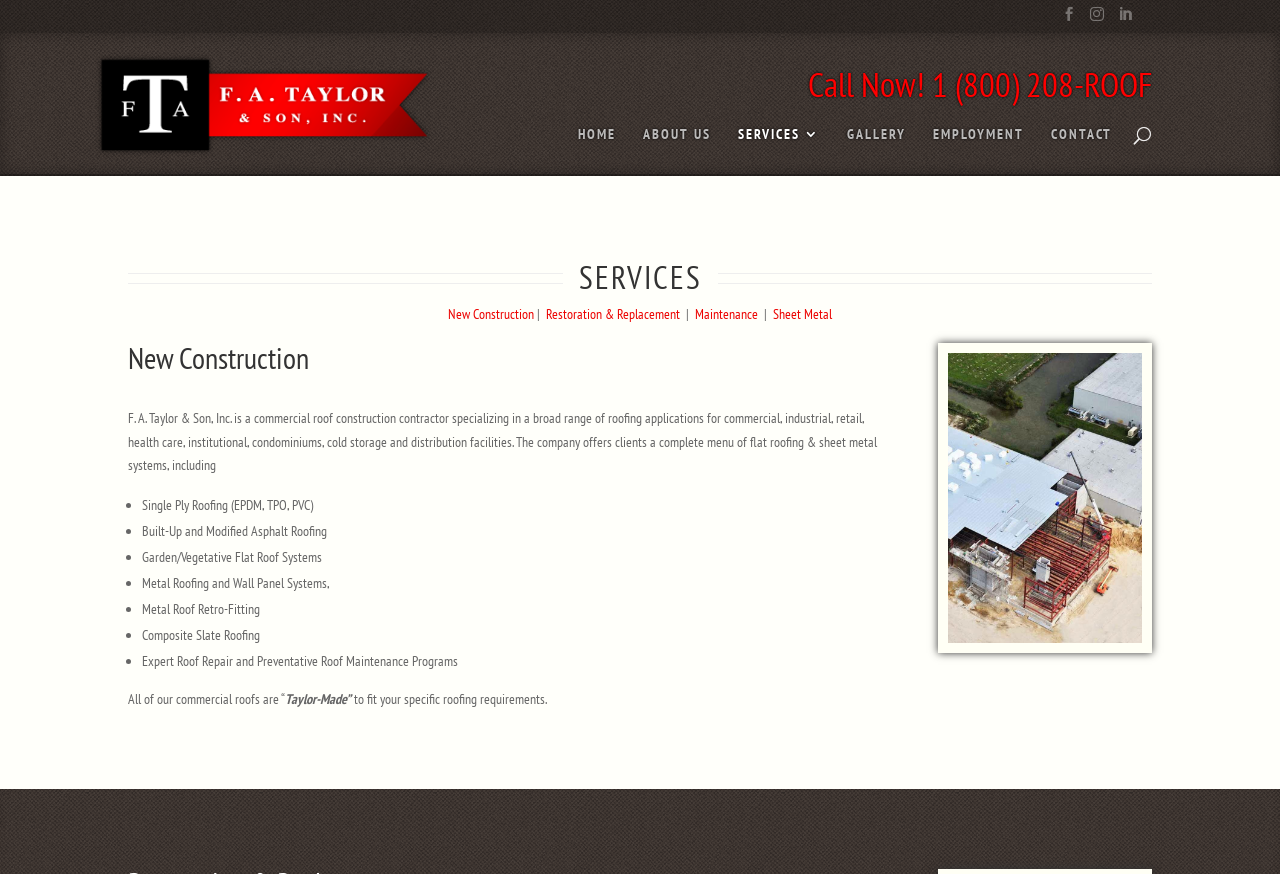What is the main topic of the page?
Provide a one-word or short-phrase answer based on the image.

Roofing services